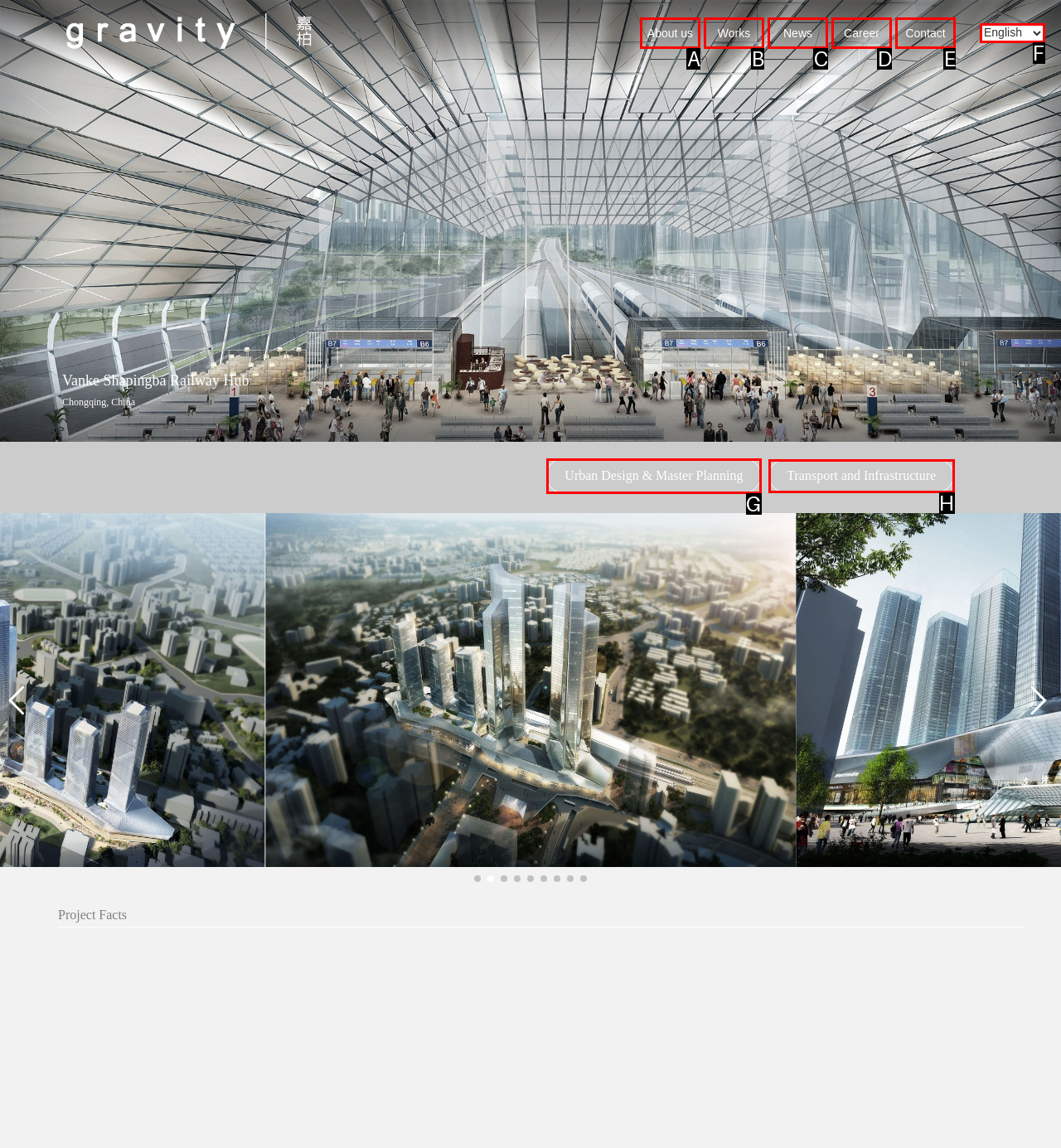Match the following description to the correct HTML element: alt="OASIS Technical Committees Issue Tracker" Indicate your choice by providing the letter.

None